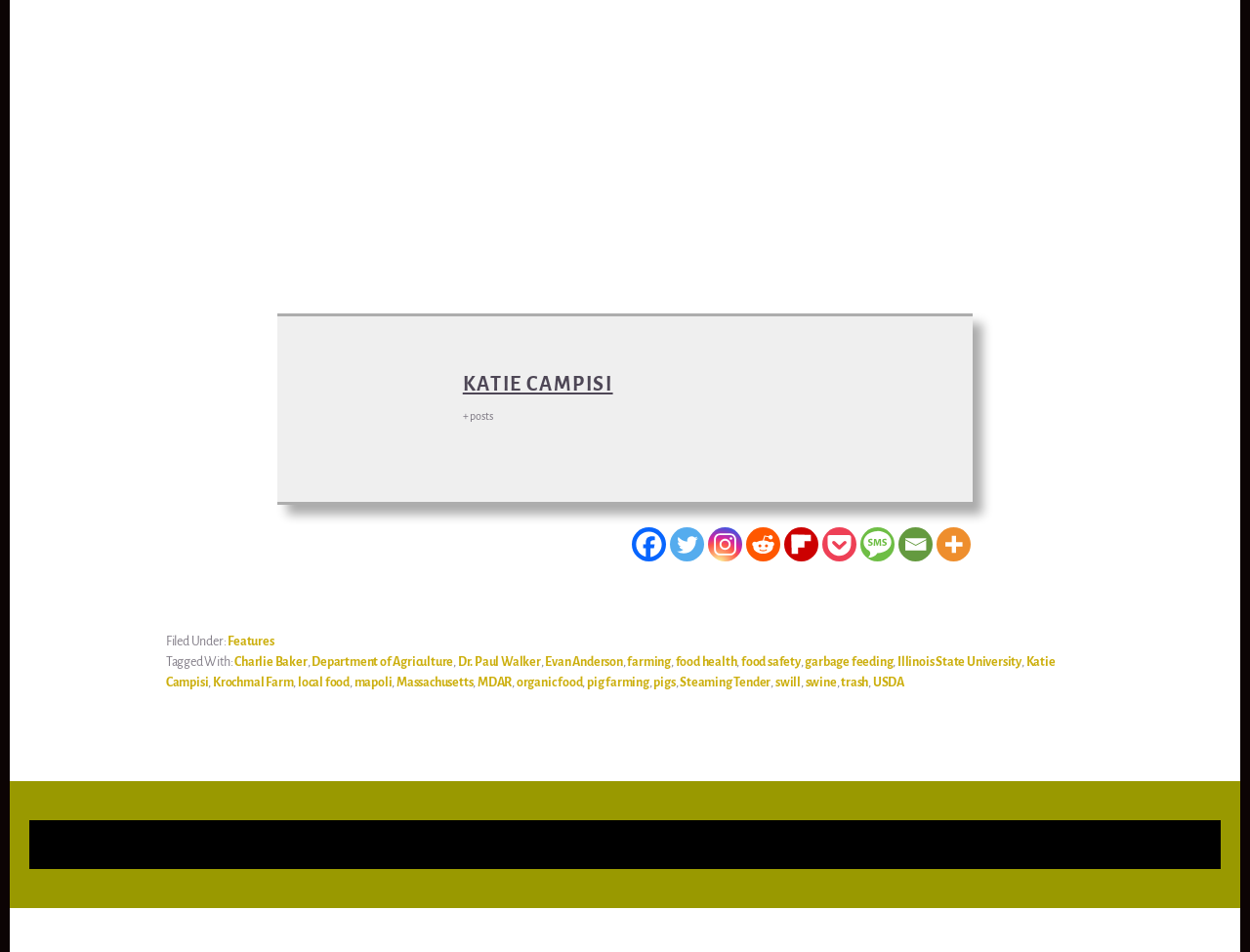What is the position of the 'More' link?
Based on the screenshot, respond with a single word or phrase.

Top-right